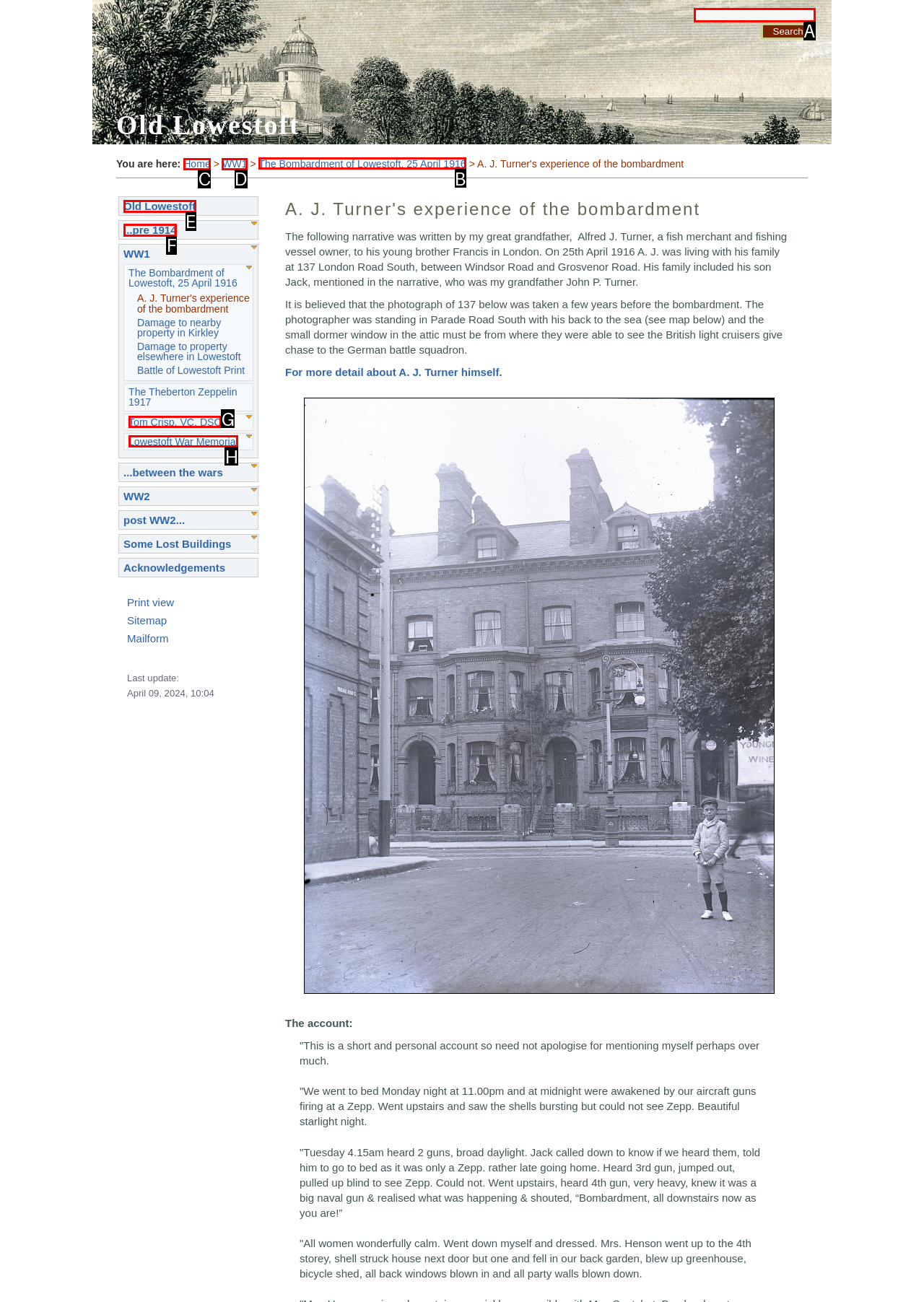Indicate the HTML element to be clicked to accomplish this task: Read about The Bombardment of Lowestoft, 25 April 1916 Respond using the letter of the correct option.

B